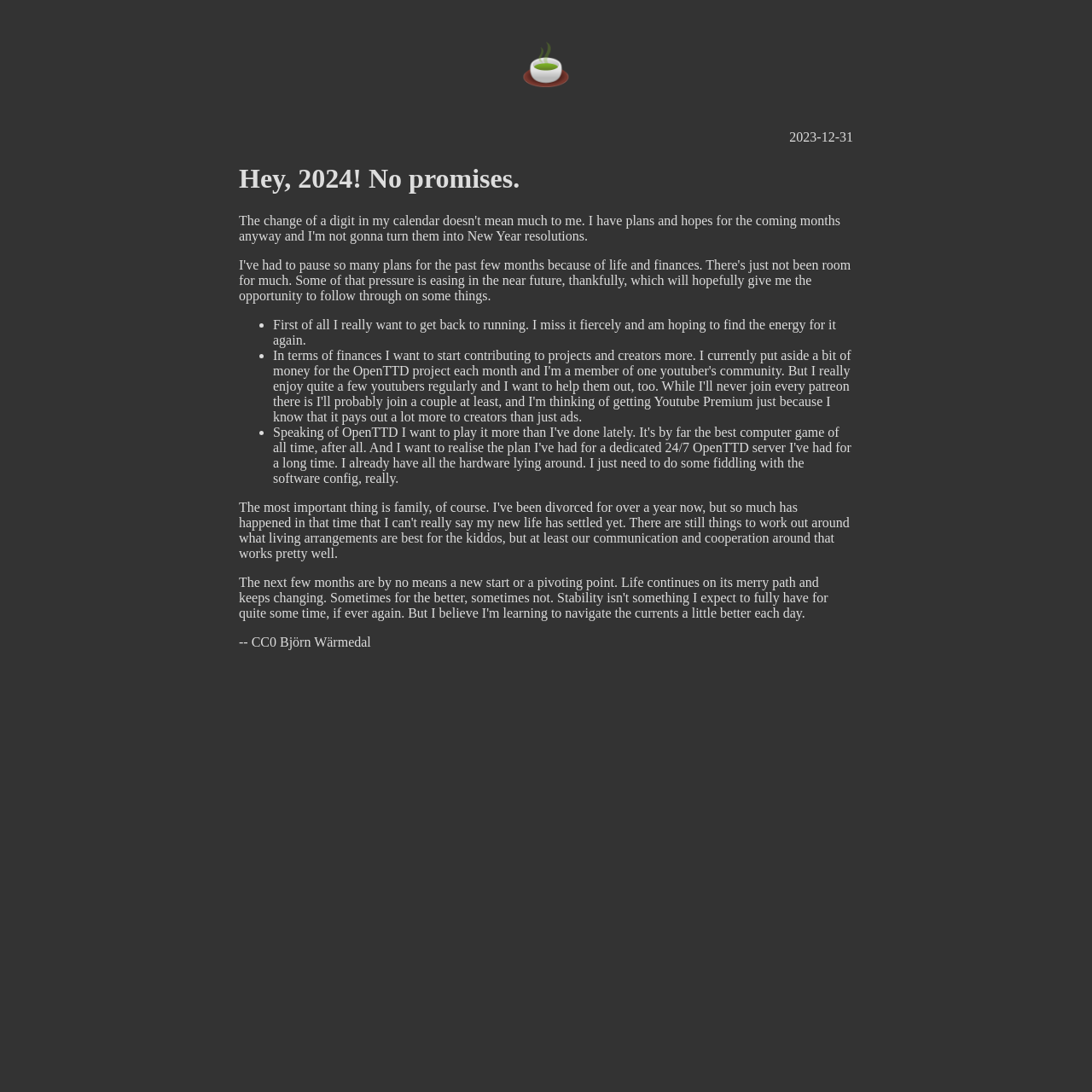Locate the bounding box coordinates of the UI element described by: "🍵️". Provide the coordinates as four float numbers between 0 and 1, formatted as [left, top, right, bottom].

[0.477, 0.038, 0.523, 0.08]